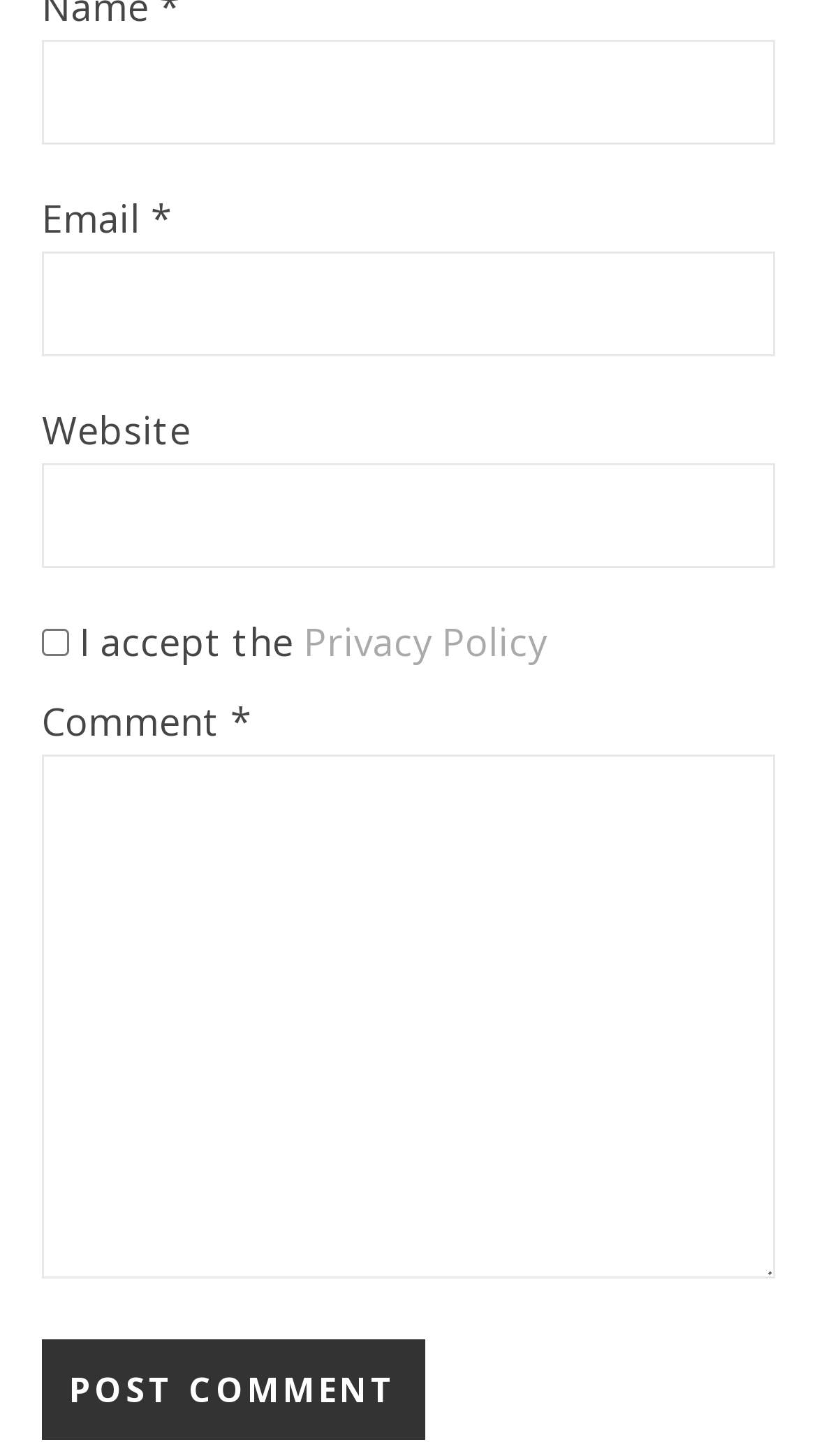Please answer the following question using a single word or phrase: What is the label of the button at the bottom?

Post Comment